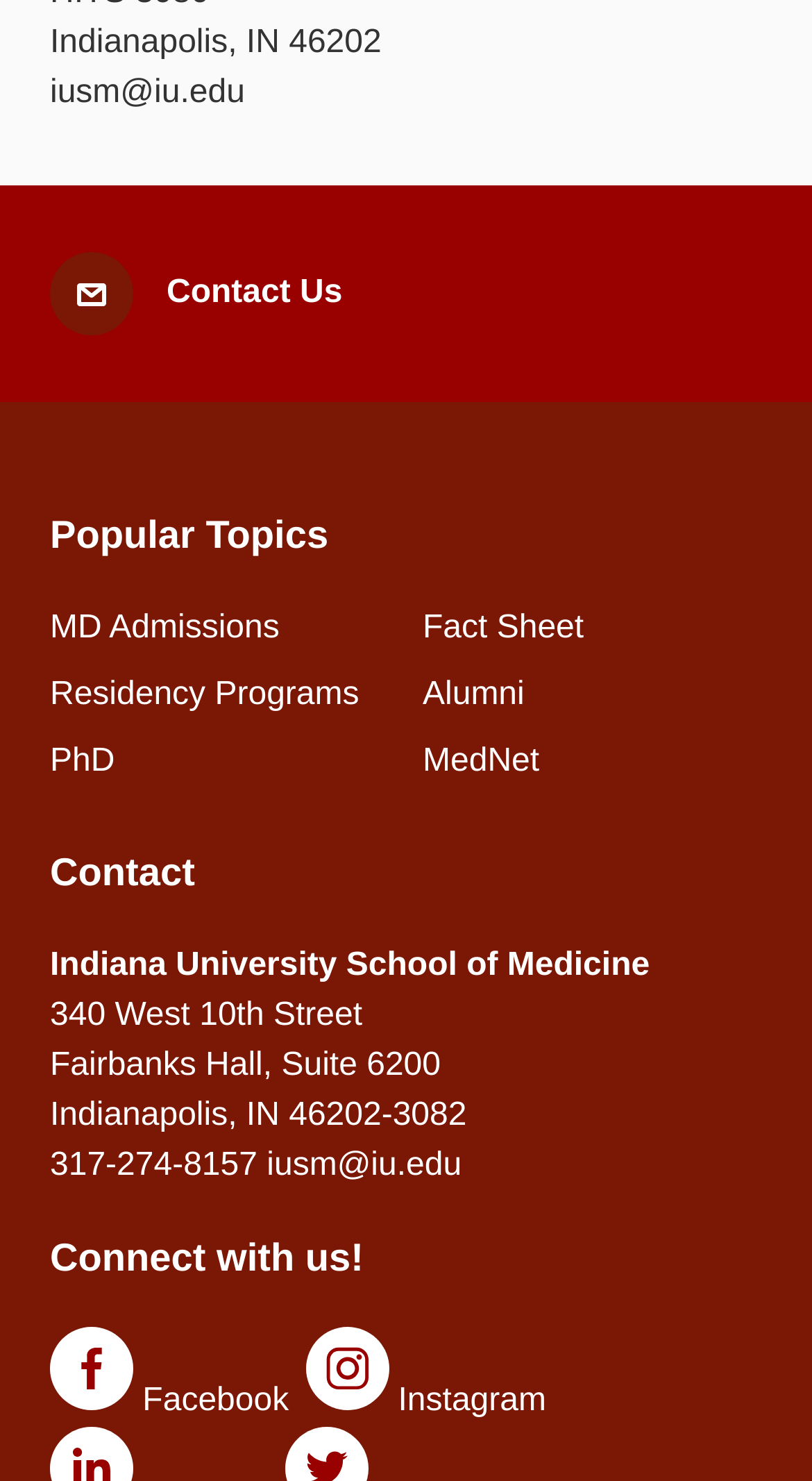Identify the bounding box coordinates for the UI element mentioned here: "PhD". Provide the coordinates as four float values between 0 and 1, i.e., [left, top, right, bottom].

[0.062, 0.502, 0.141, 0.526]